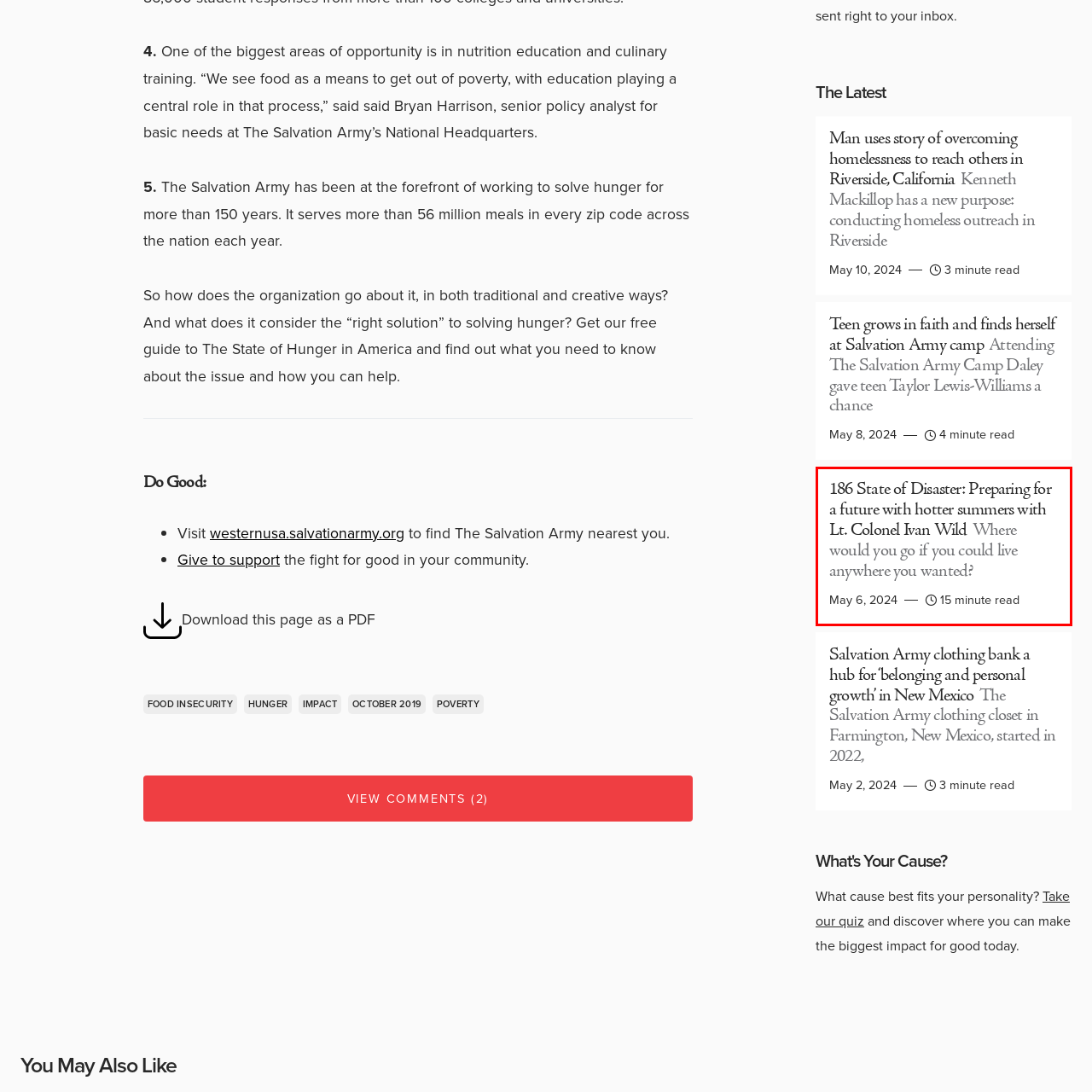How long does it take to read the article?
Please examine the image within the red bounding box and provide a comprehensive answer based on the visual details you observe.

The estimated reading time is provided alongside the publication date, which is 15 minutes, giving an idea of the article's length and the time required to read it.